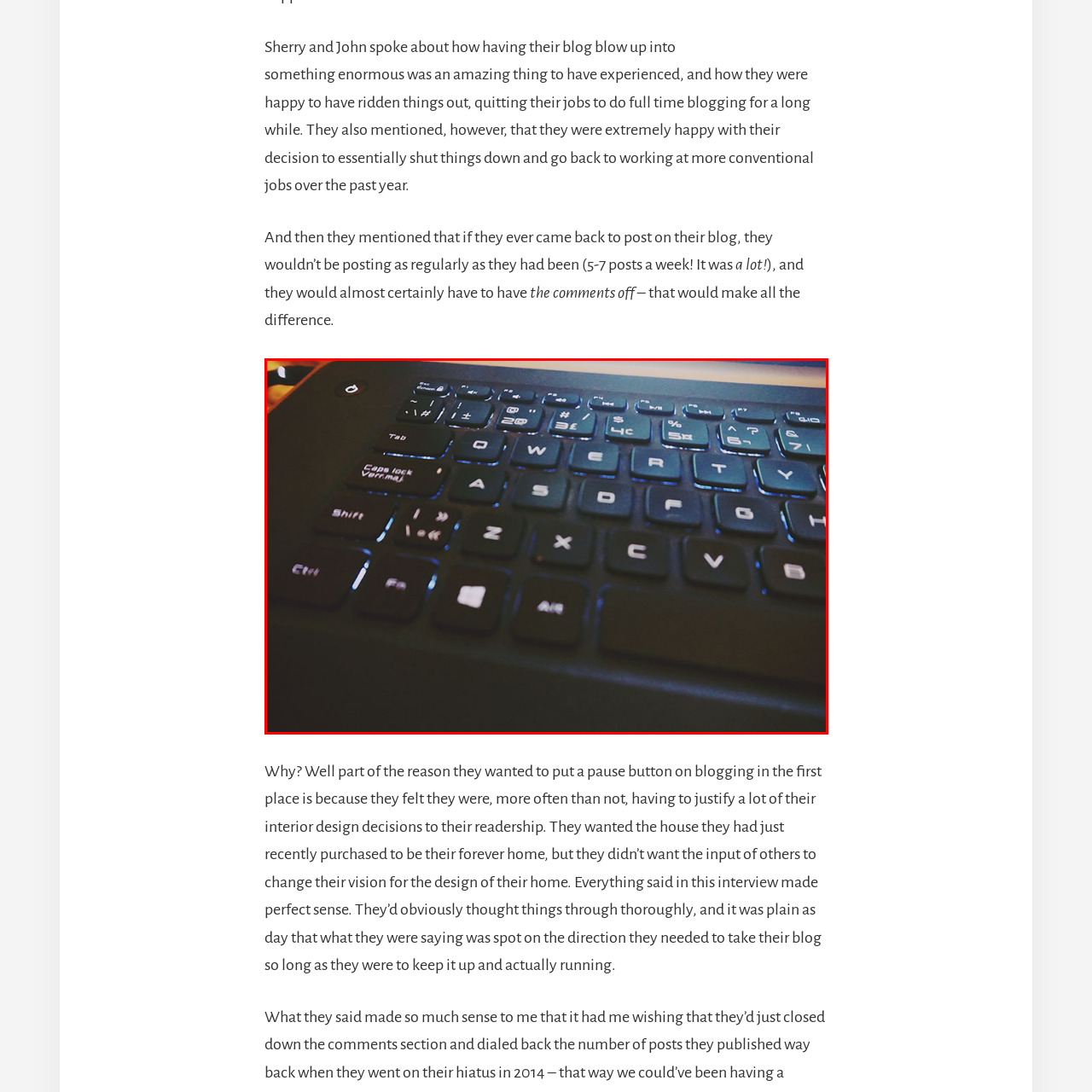Carefully analyze the image within the red boundary and describe it extensively.

The image depicts a close-up view of a sleek black keyboard, showcasing the intricate details of its keys. The well-known QWERTY layout is prominently displayed, with illuminated characters that highlight its functionality in low light. The keyboard's design suggests a modern aesthetic, suitable for both casual and professional use. This image can evoke thoughts about the digital age and the role of blogging in shaping personal and professional lives, as discussed by bloggers Sherry and John. They emphasized their journey in the blogging world, touching on the challenges and decisions involved in transitioning to more conventional careers after their blog gained significant attention. The keyboard symbolizes the very tools through which such narratives and experiences are crafted and shared.